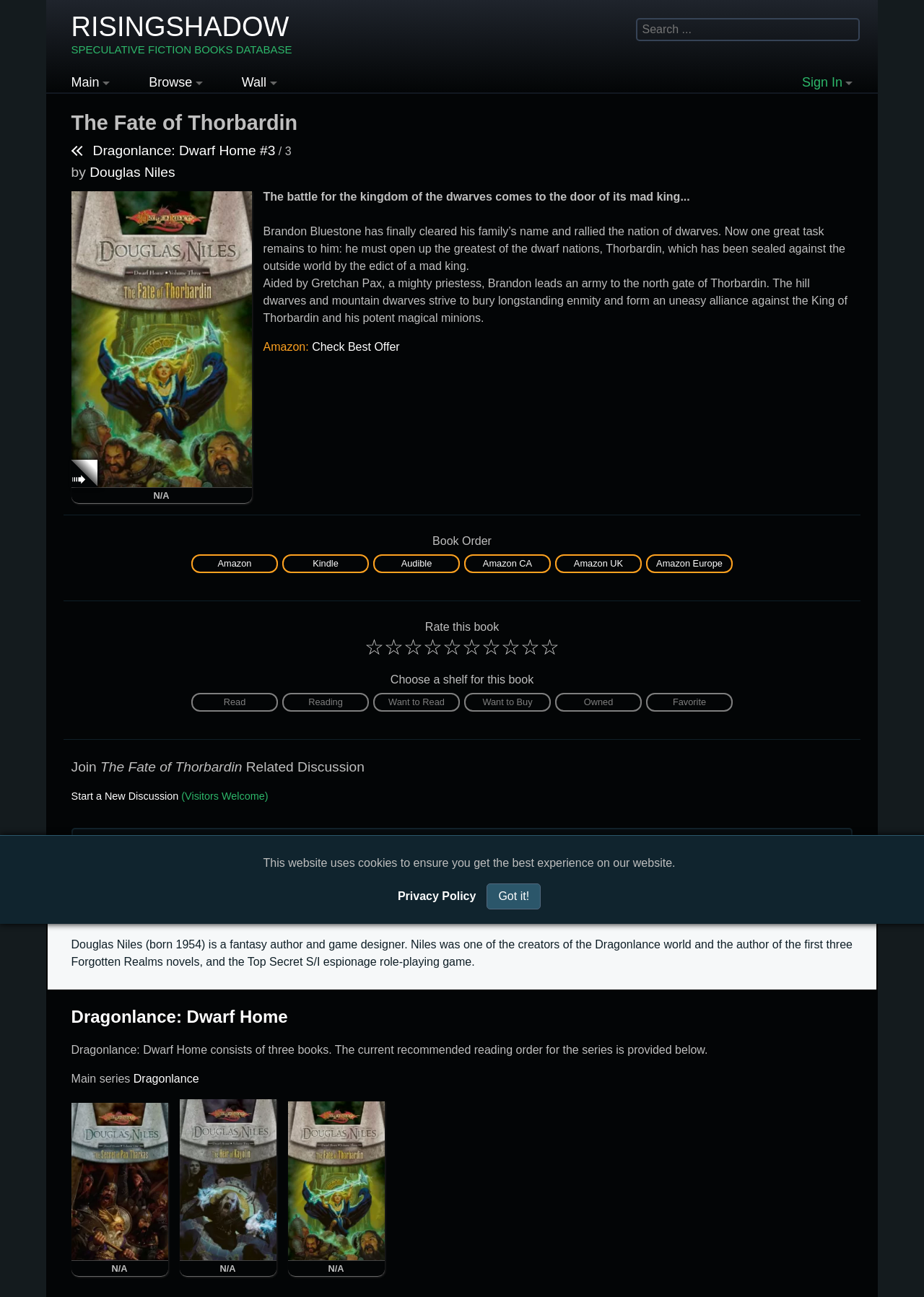Find the UI element described as: "parent_node: N/A" and predict its bounding box coordinates. Ensure the coordinates are four float numbers between 0 and 1, [left, top, right, bottom].

[0.311, 0.905, 0.416, 0.914]